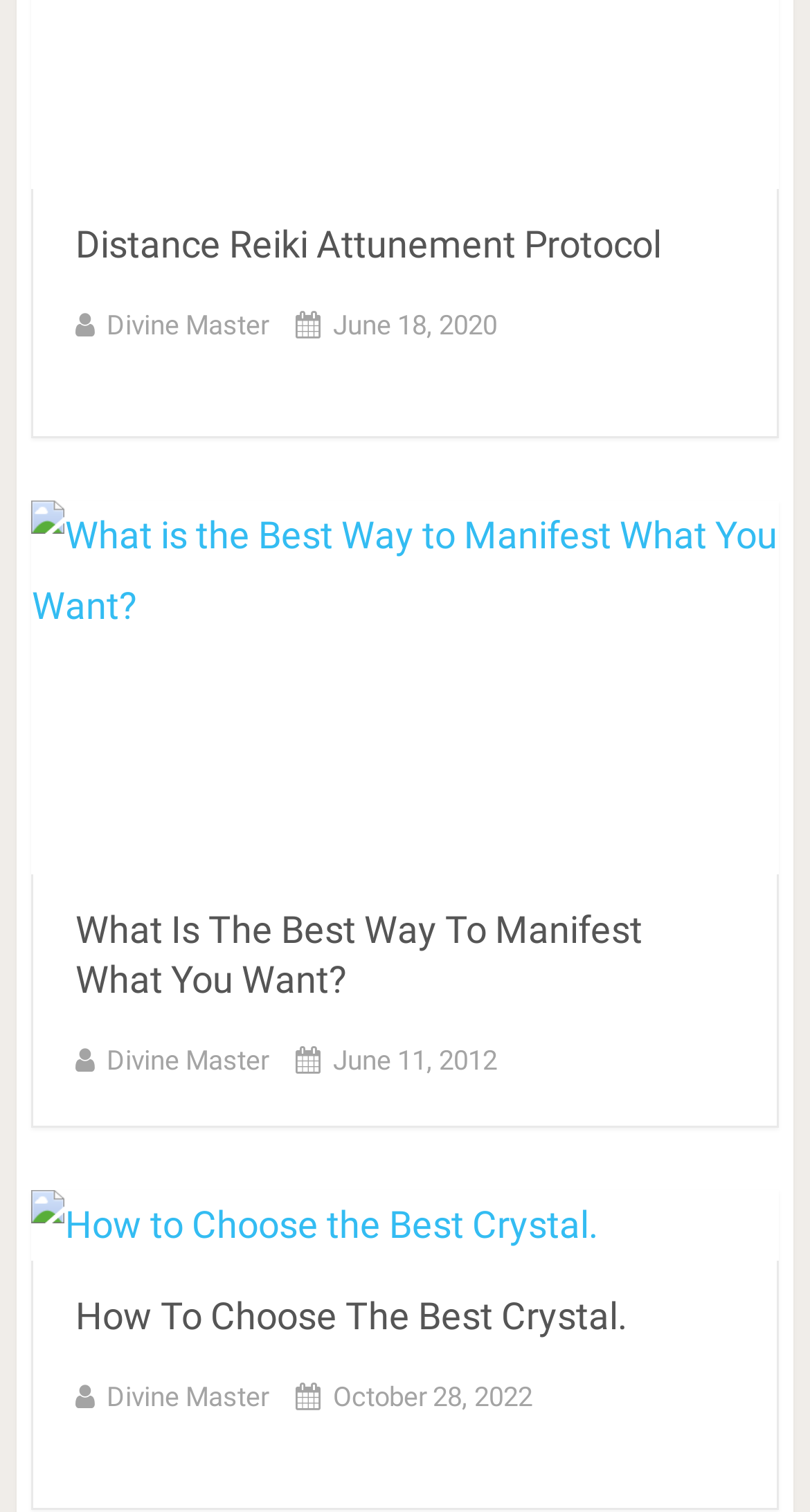Using the given description, provide the bounding box coordinates formatted as (top-left x, top-left y, bottom-right x, bottom-right y), with all values being floating point numbers between 0 and 1. Description: Divine Master

[0.131, 0.205, 0.331, 0.225]